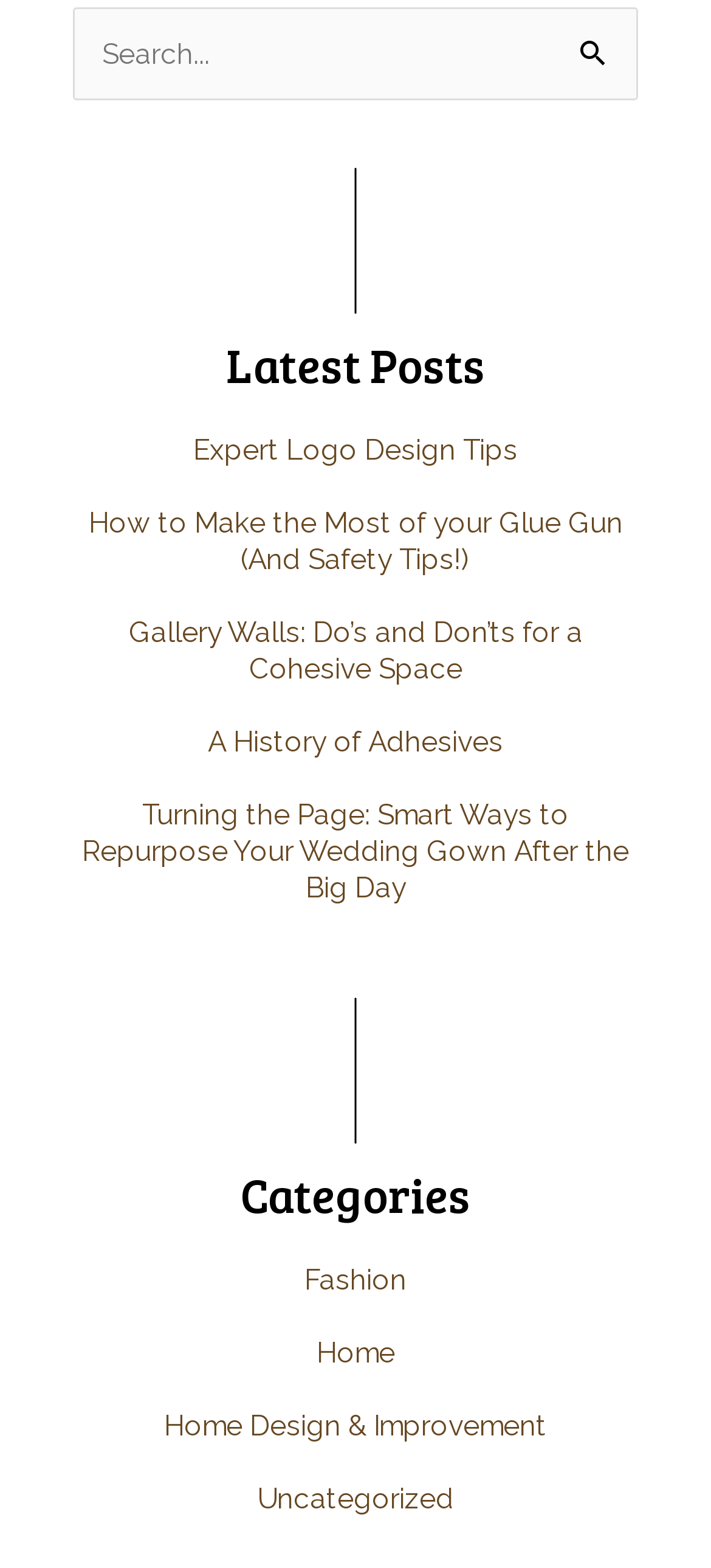With reference to the screenshot, provide a detailed response to the question below:
How many latest posts are listed?

There are five links listed under the 'Latest Posts' heading, each representing a different post. These posts have titles such as 'Expert Logo Design Tips', 'How to Make the Most of your Glue Gun (And Safety Tips!)', and so on.